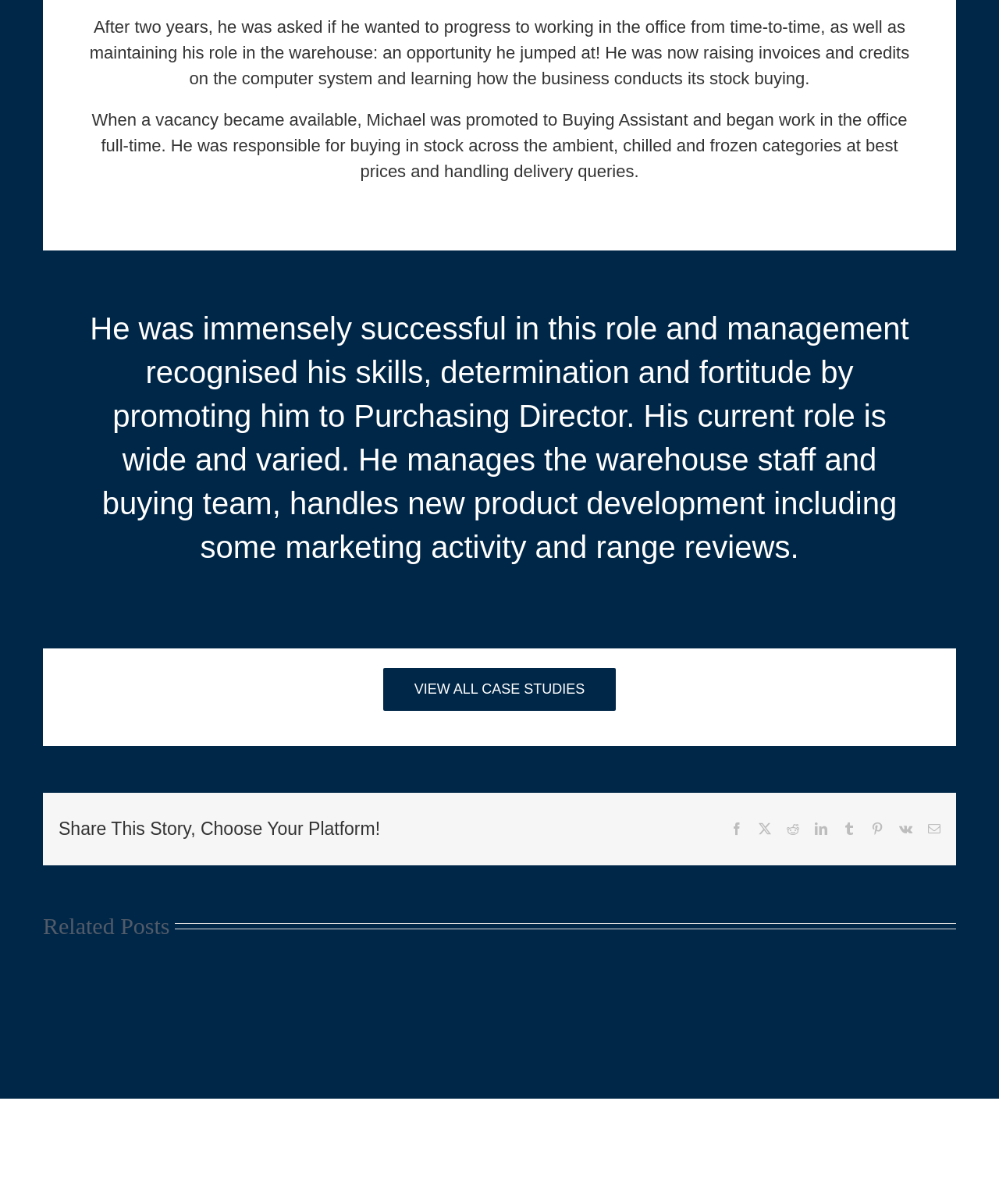What is the name of the person who became Factory Manager?
Please look at the screenshot and answer using one word or phrase.

John Nee